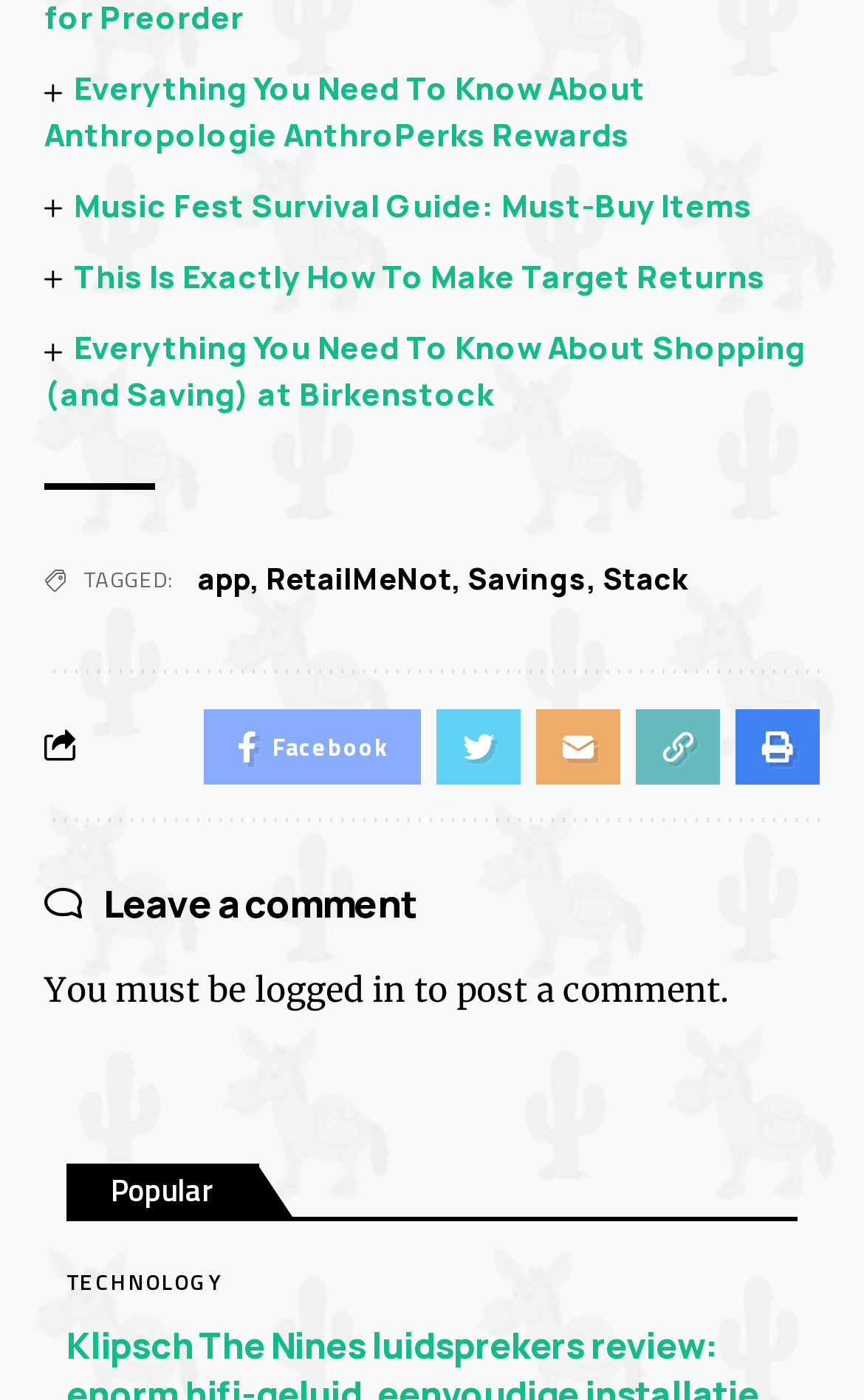How many headings are there on the webpage?
Answer the question based on the image using a single word or a brief phrase.

5